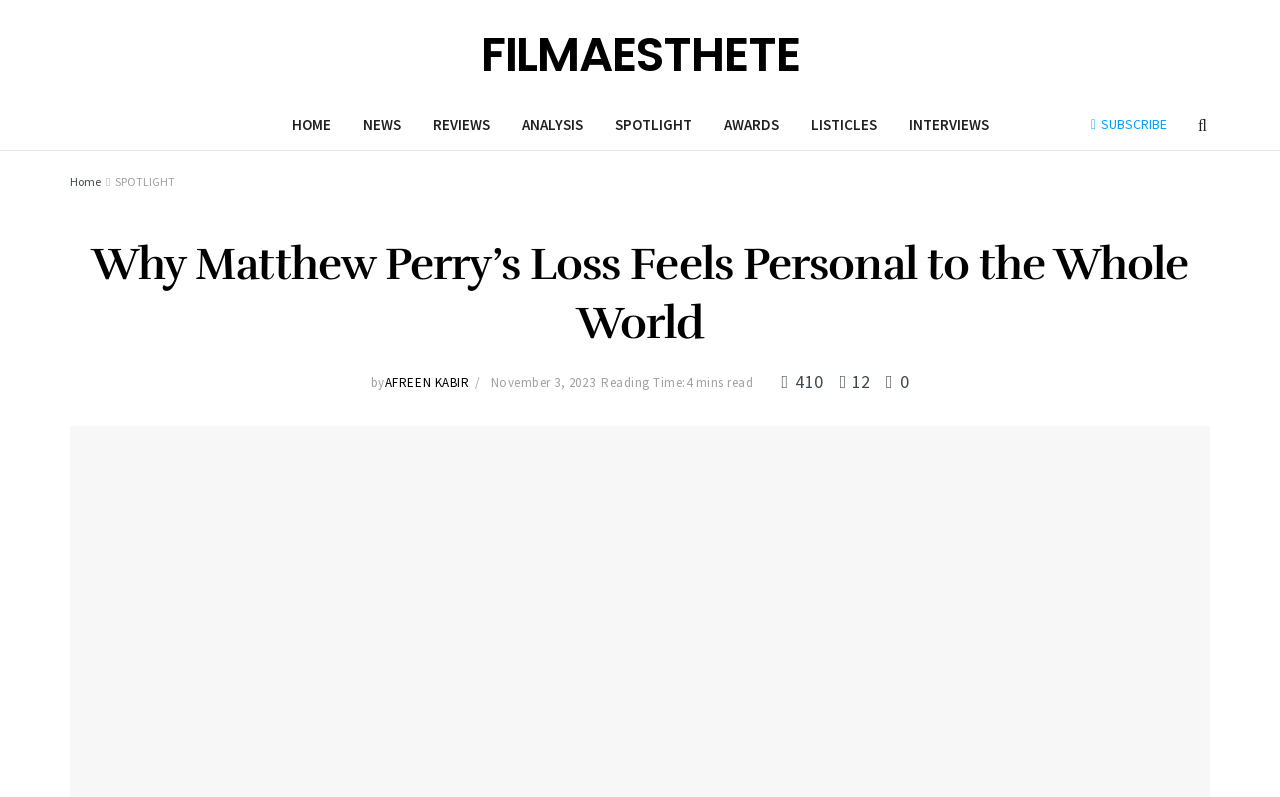Can you show the bounding box coordinates of the region to click on to complete the task described in the instruction: "subscribe to newsletter"?

[0.852, 0.145, 0.912, 0.167]